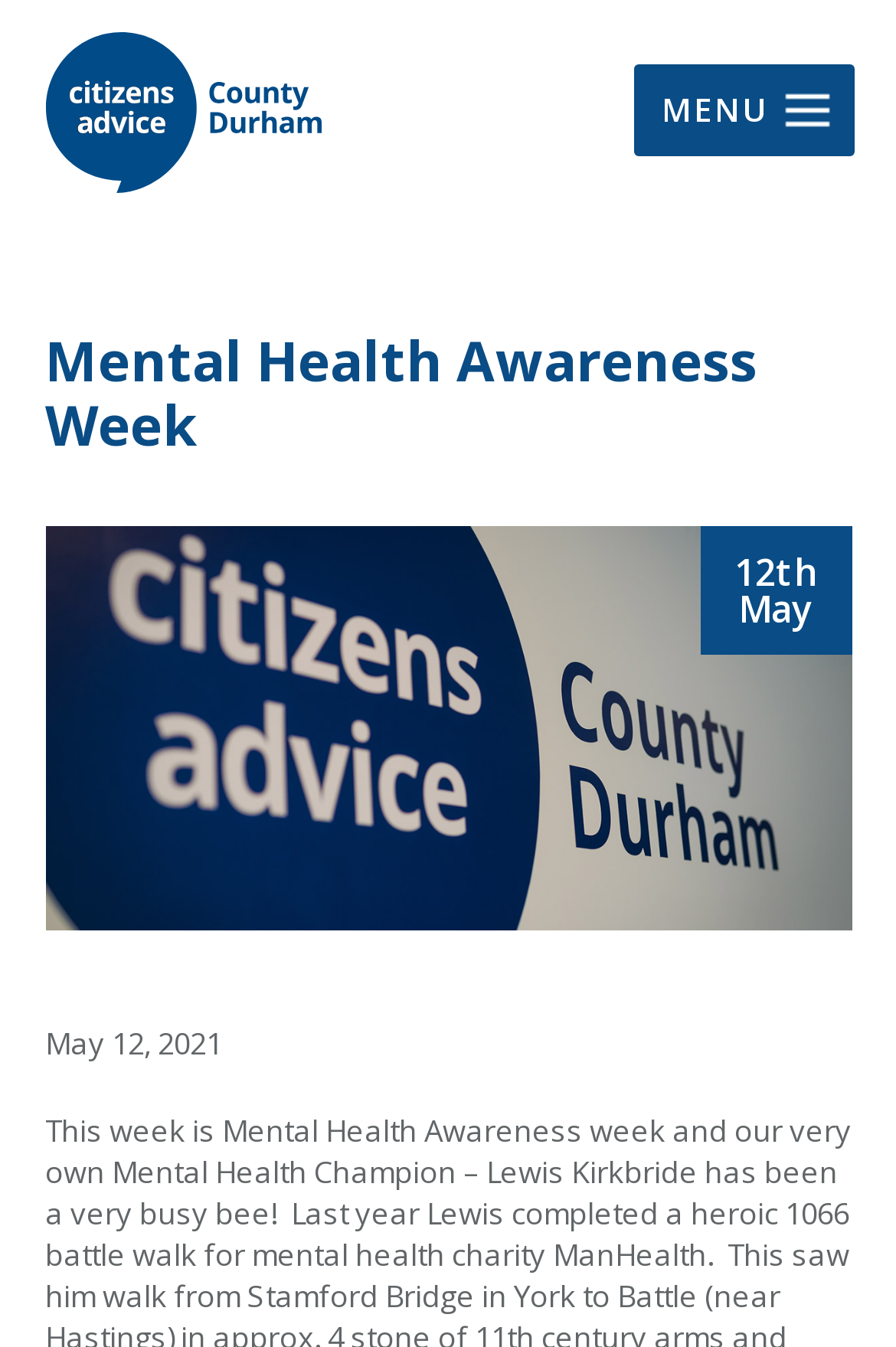Identify the bounding box coordinates for the UI element mentioned here: "Menu". Provide the coordinates as four float values between 0 and 1, i.e., [left, top, right, bottom].

[0.703, 0.044, 0.959, 0.119]